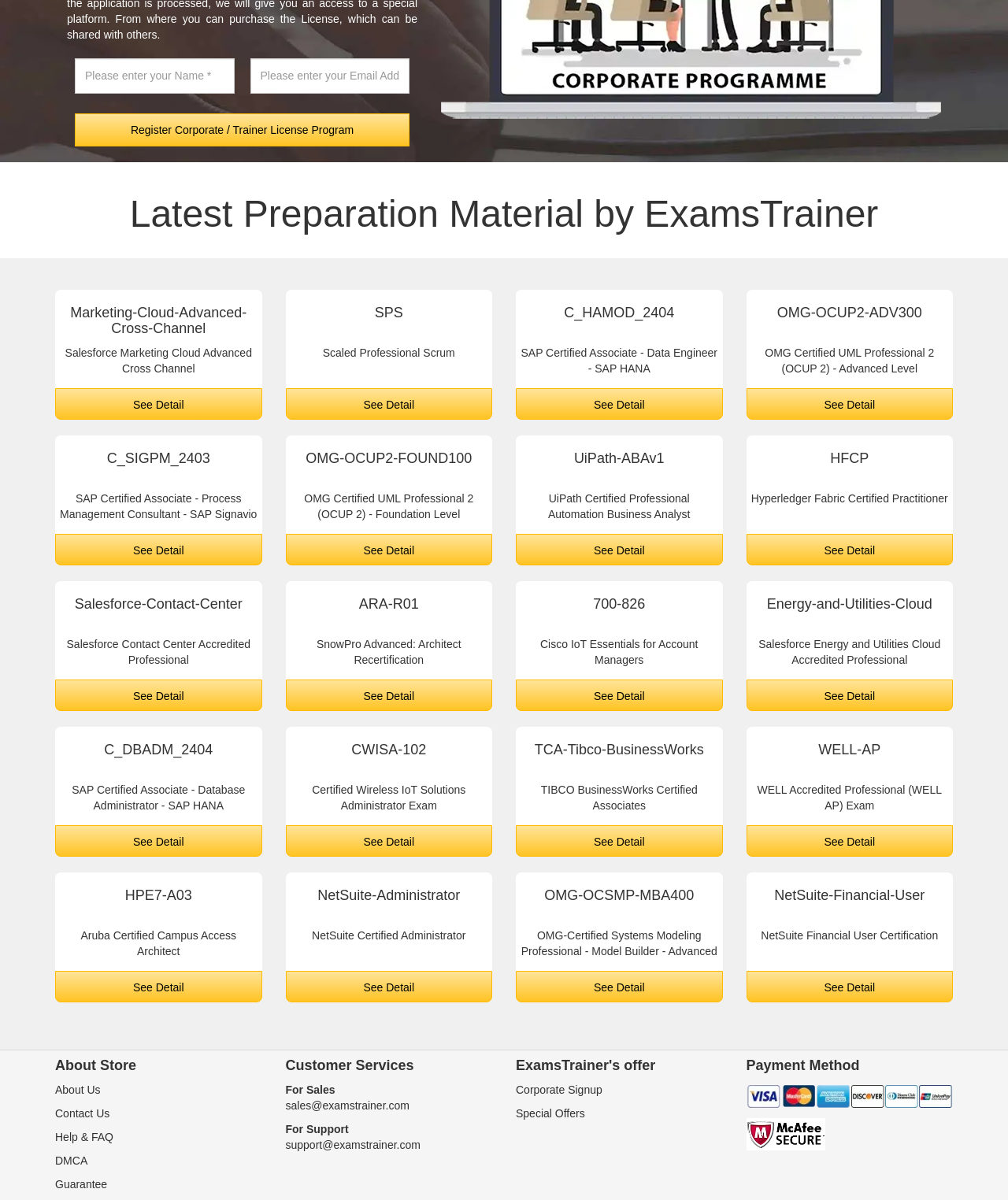Determine the bounding box coordinates for the element that should be clicked to follow this instruction: "View special offers". The coordinates should be given as four float numbers between 0 and 1, in the format [left, top, right, bottom].

[0.512, 0.923, 0.58, 0.933]